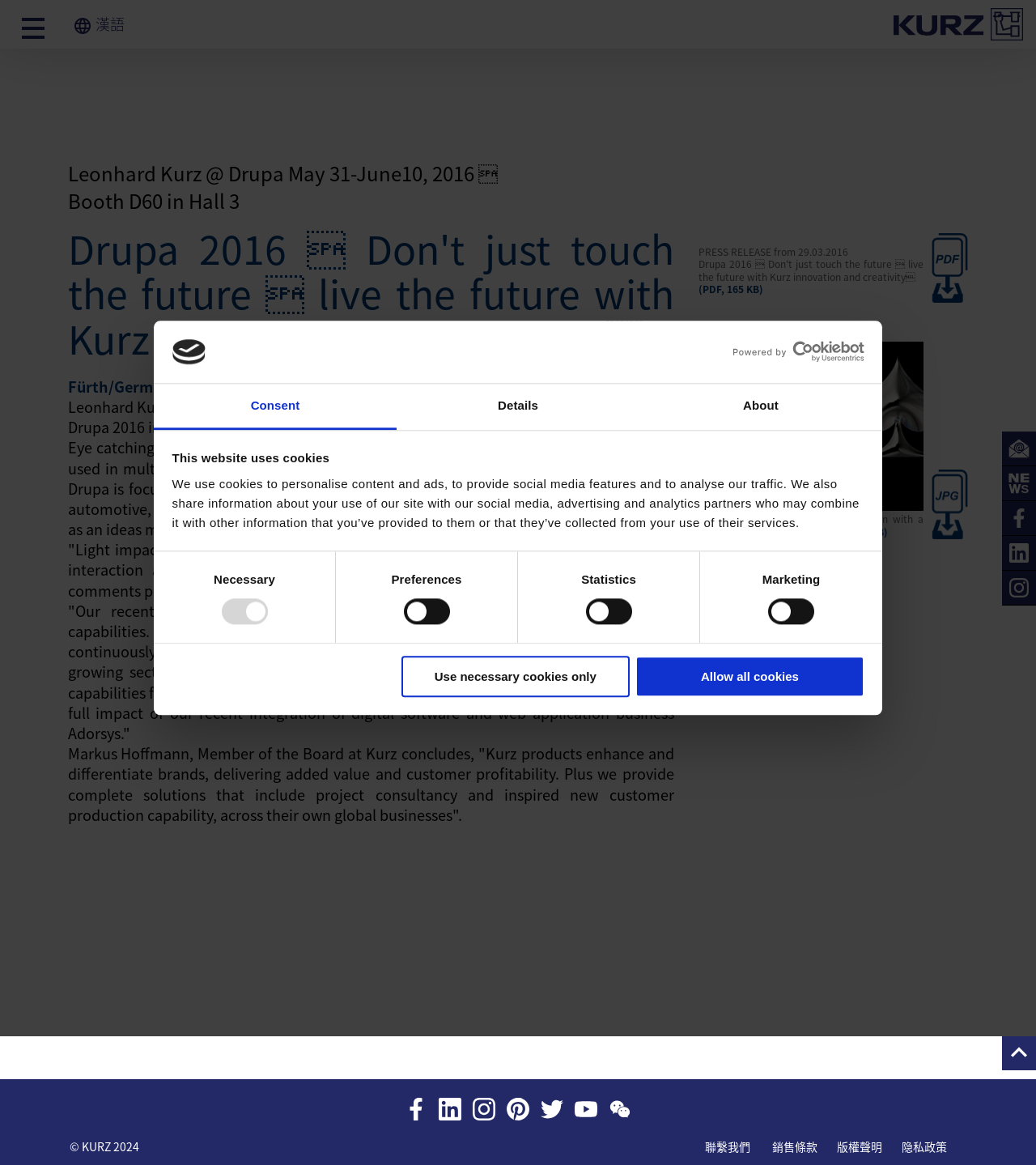What is the effect of Kurz's Spatial FX holographic design?
Please answer the question with a detailed and comprehensive explanation.

The effect of Kurz's Spatial FX holographic design is a stunning 3D effect, which can be inferred from the text content of the webpage, specifically in the link to the Spatial FX JPEG image file.